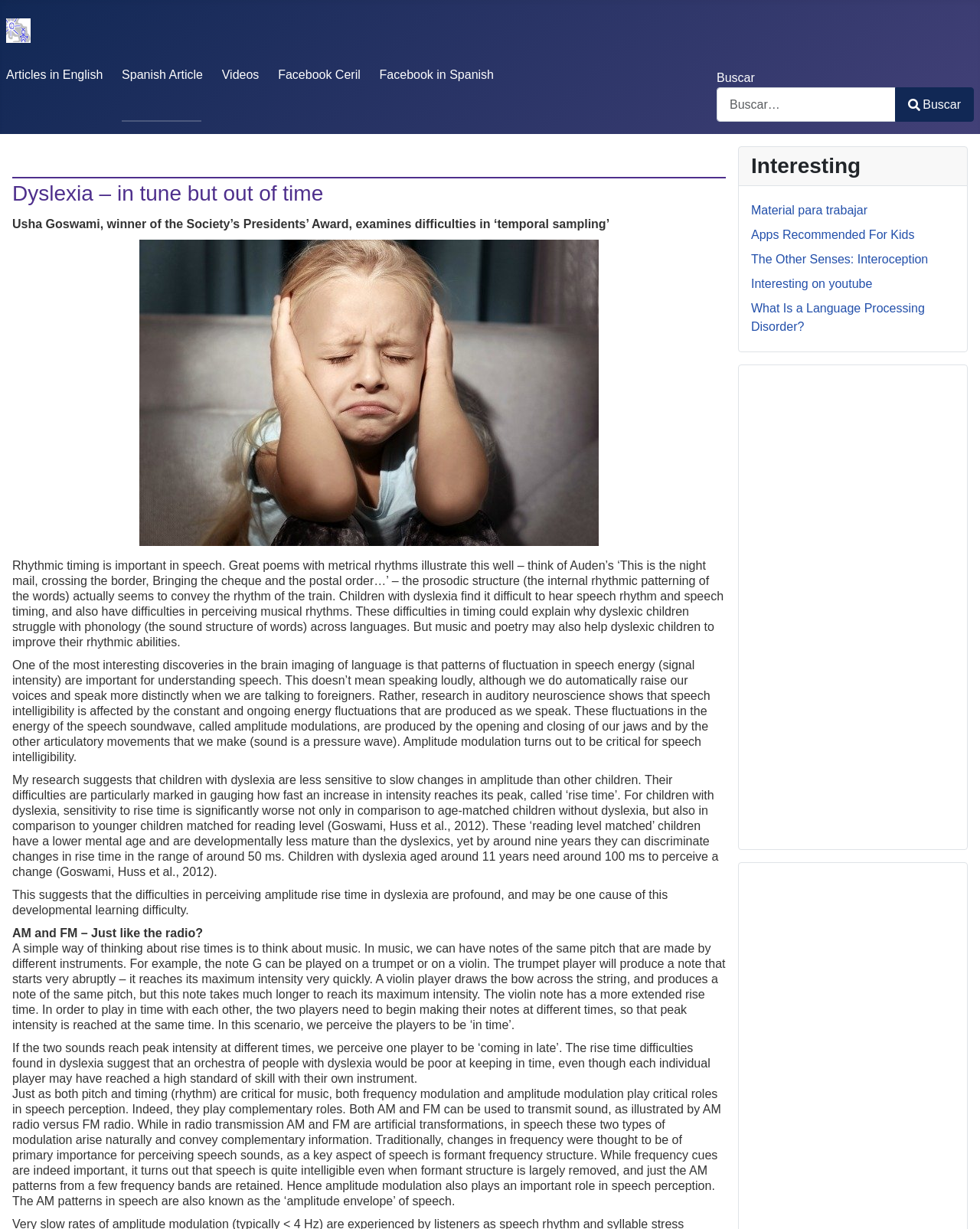Find the bounding box coordinates of the UI element according to this description: "Facebook in Spanish".

[0.387, 0.055, 0.504, 0.066]